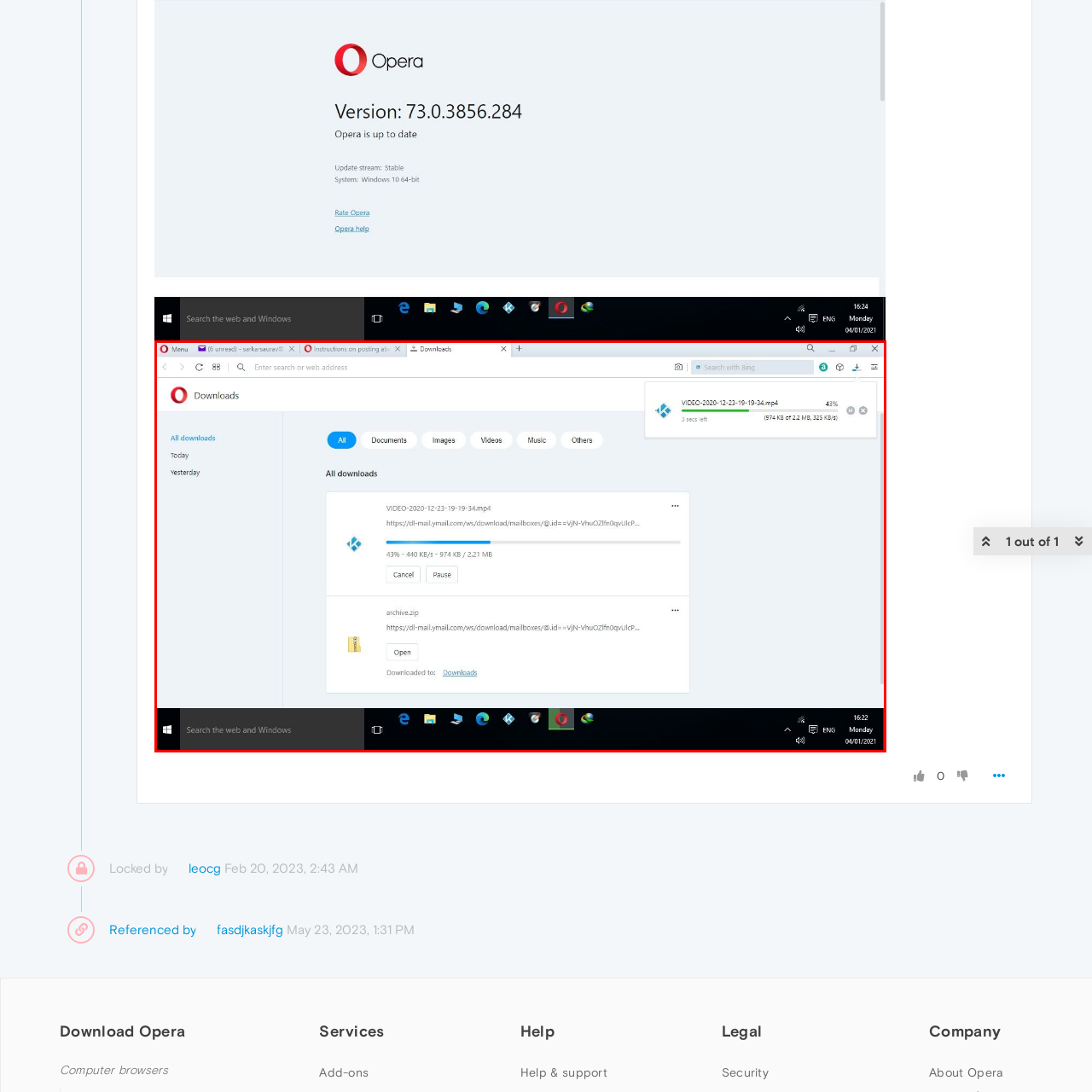What is the name of the ZIP file being downloaded?
Observe the image within the red bounding box and formulate a detailed response using the visual elements present.

The question asks about the name of the ZIP file being downloaded. From the screenshot, we can see that the ZIP file being downloaded is labeled as 'archive.zip'.